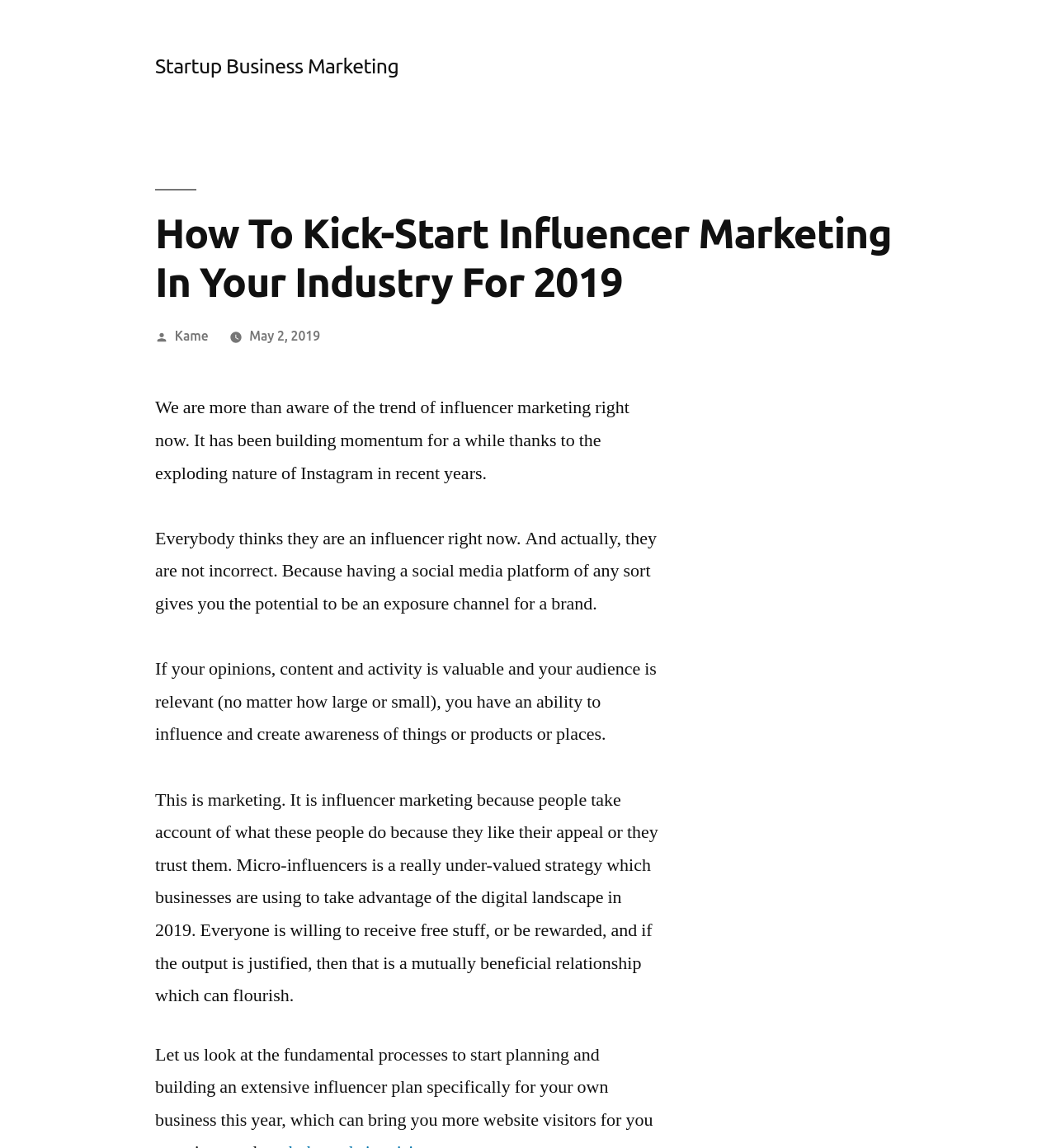Using the details in the image, give a detailed response to the question below:
What is the role of micro-influencers in marketing?

According to the article, micro-influencers are an under-valued strategy that businesses are using to take advantage of the digital landscape in 2019, implying that they have a significant role to play in marketing.